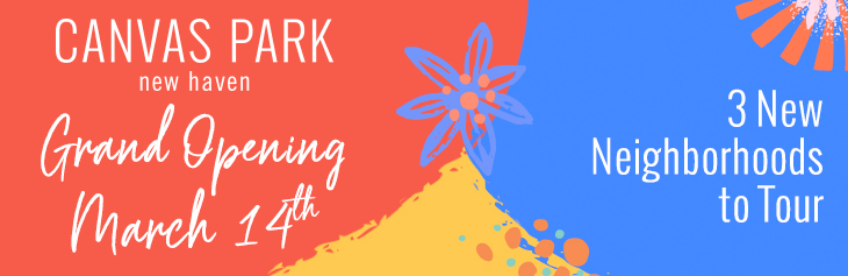What are the two dominant colors in the image? Examine the screenshot and reply using just one word or a brief phrase.

Orange and blue